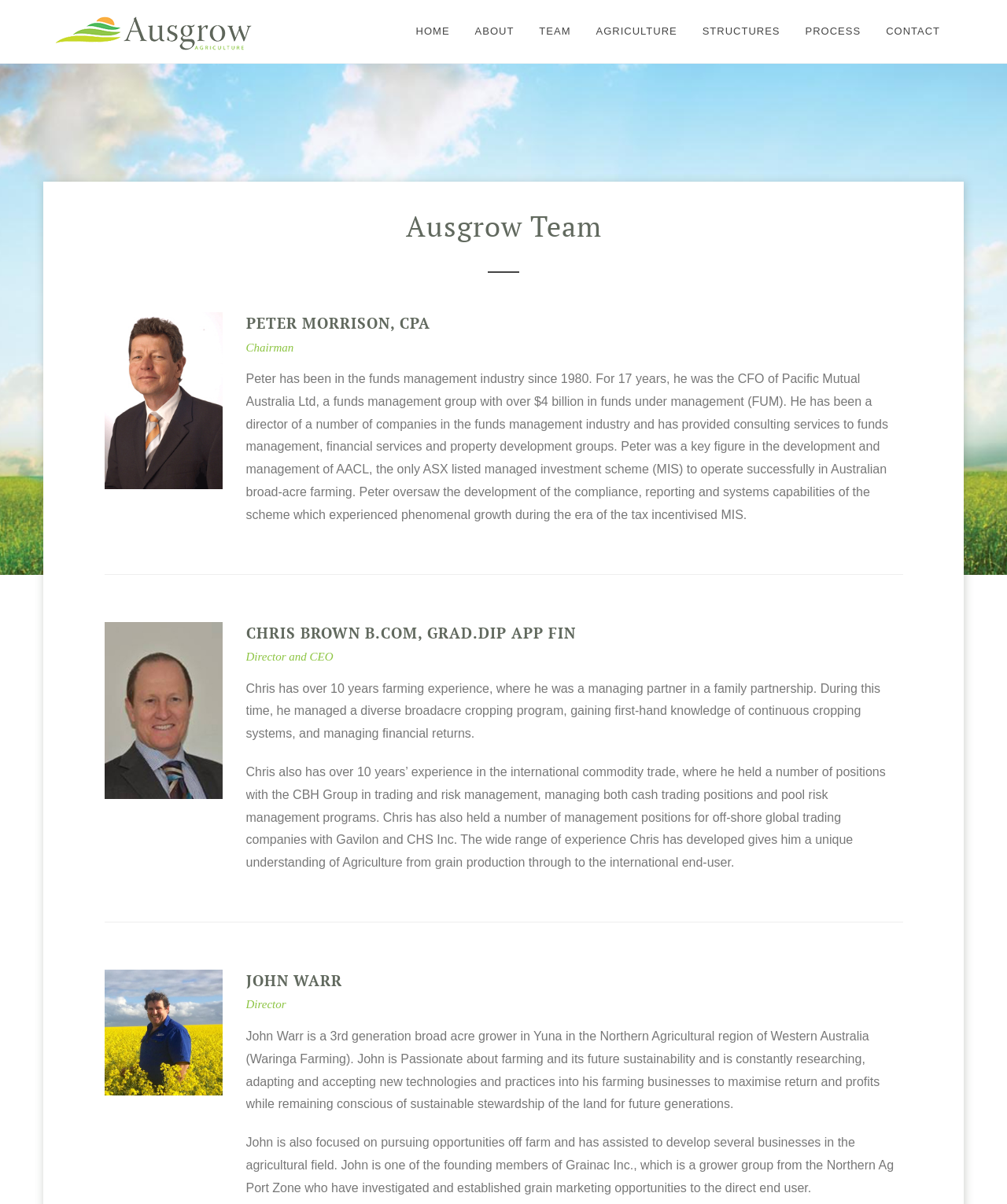Specify the bounding box coordinates of the region I need to click to perform the following instruction: "Go to HOME page". The coordinates must be four float numbers in the range of 0 to 1, i.e., [left, top, right, bottom].

[0.401, 0.0, 0.458, 0.052]